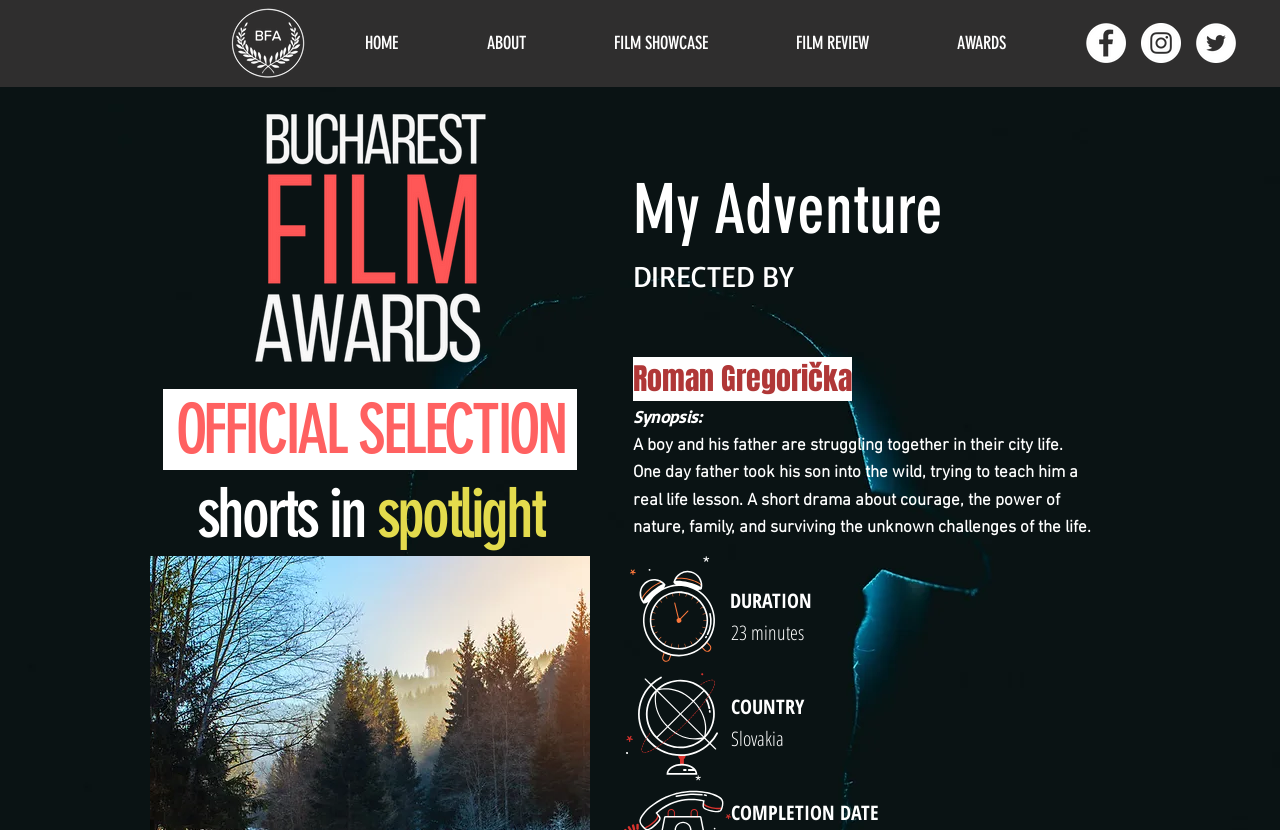Can you find the bounding box coordinates for the element to click on to achieve the instruction: "Click on the 'NAMECHEAP' link"?

None